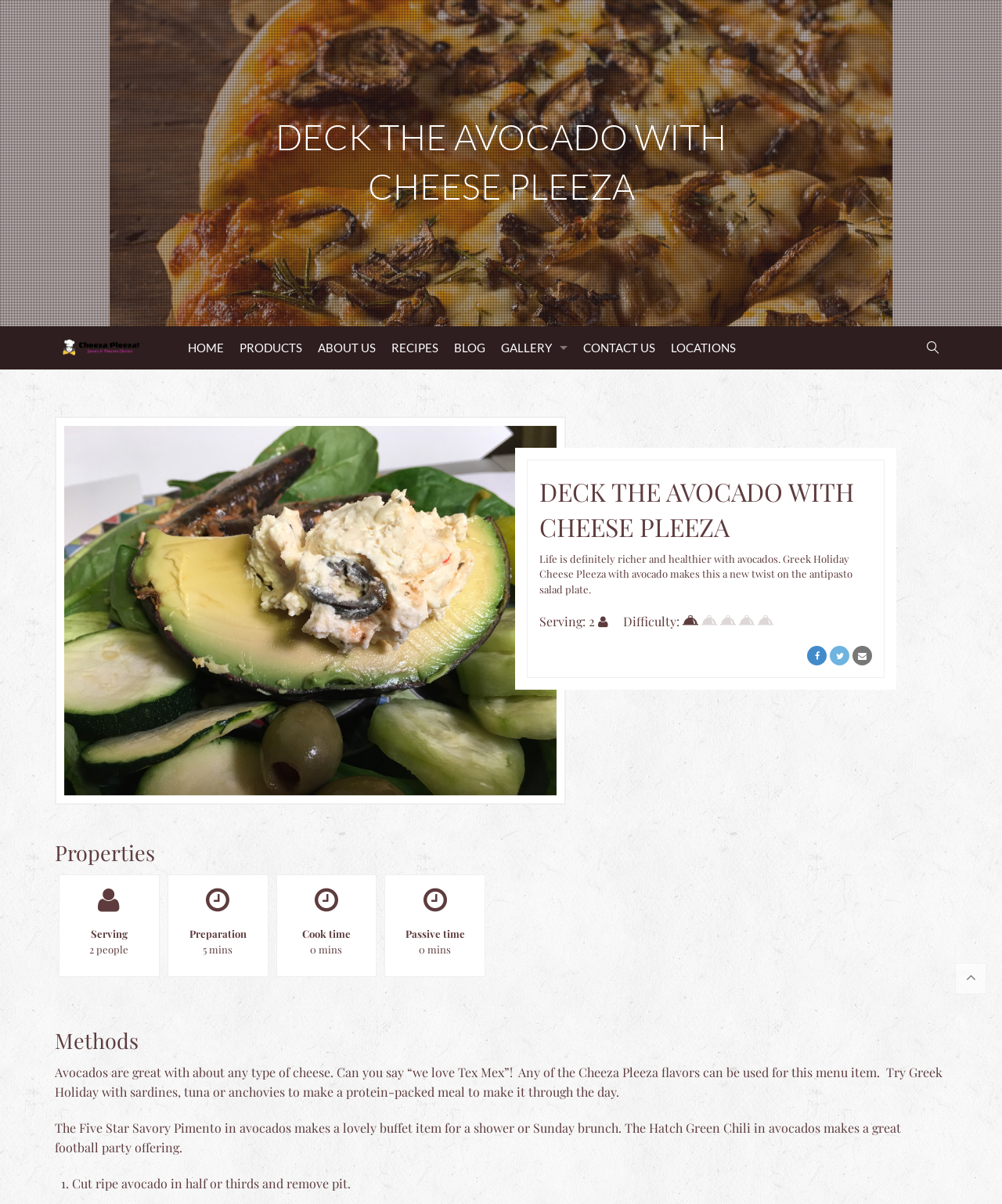Can you find the bounding box coordinates of the area I should click to execute the following instruction: "Click the heart icon"?

[0.805, 0.537, 0.825, 0.553]